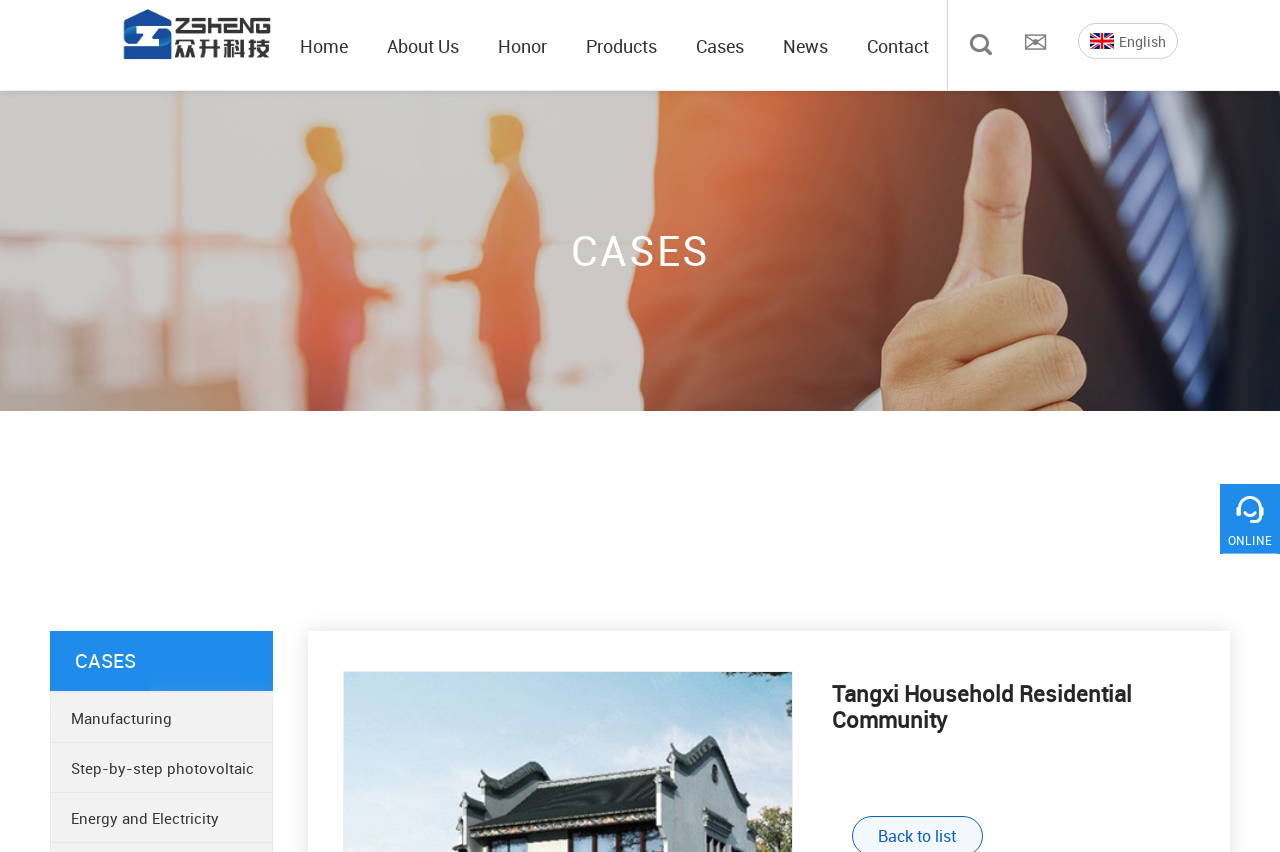Could you highlight the region that needs to be clicked to execute the instruction: "Back to list"?

[0.665, 0.974, 0.78, 0.996]